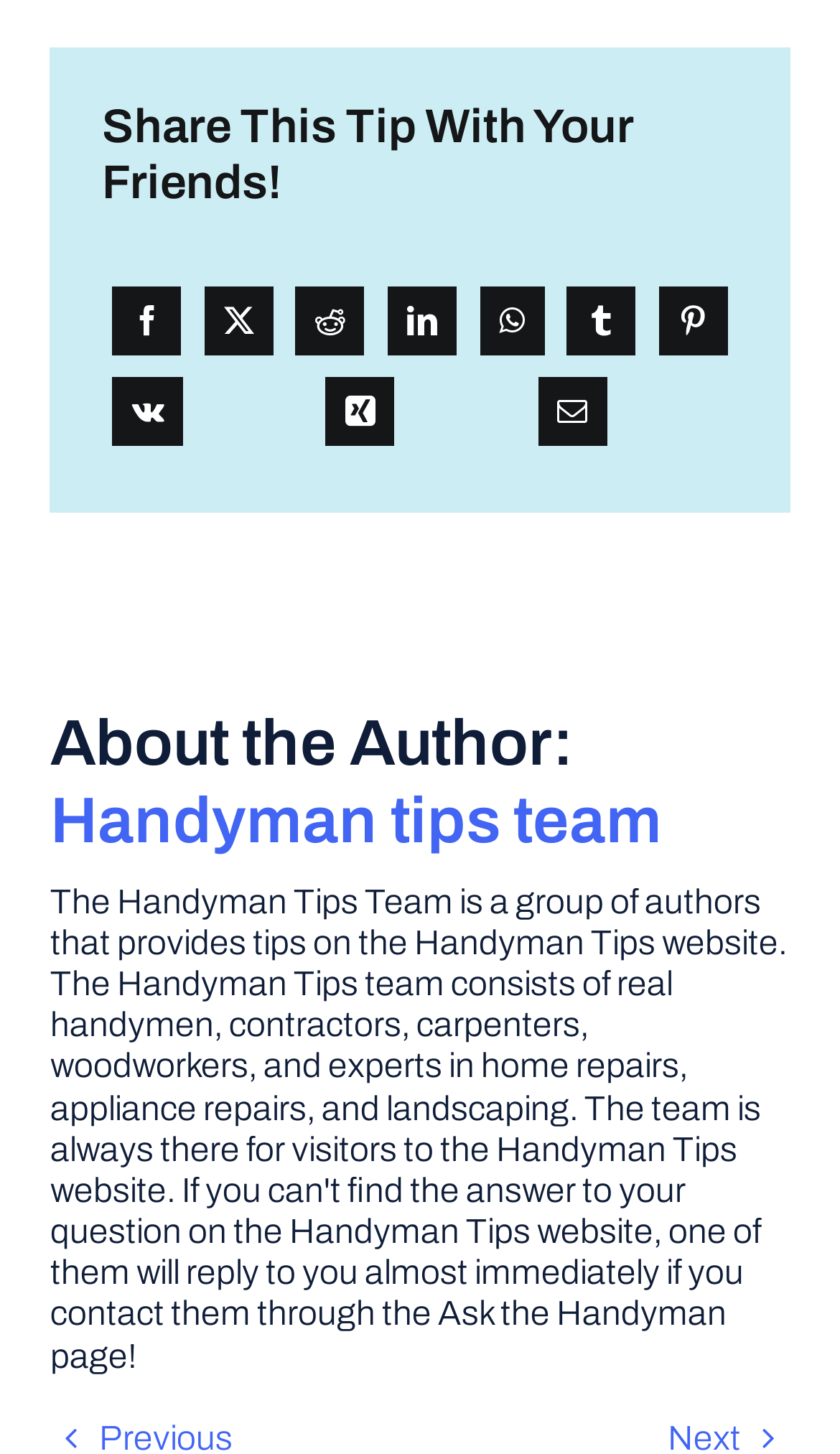Answer the following in one word or a short phrase: 
What is the section below the sharing links about?

About the author